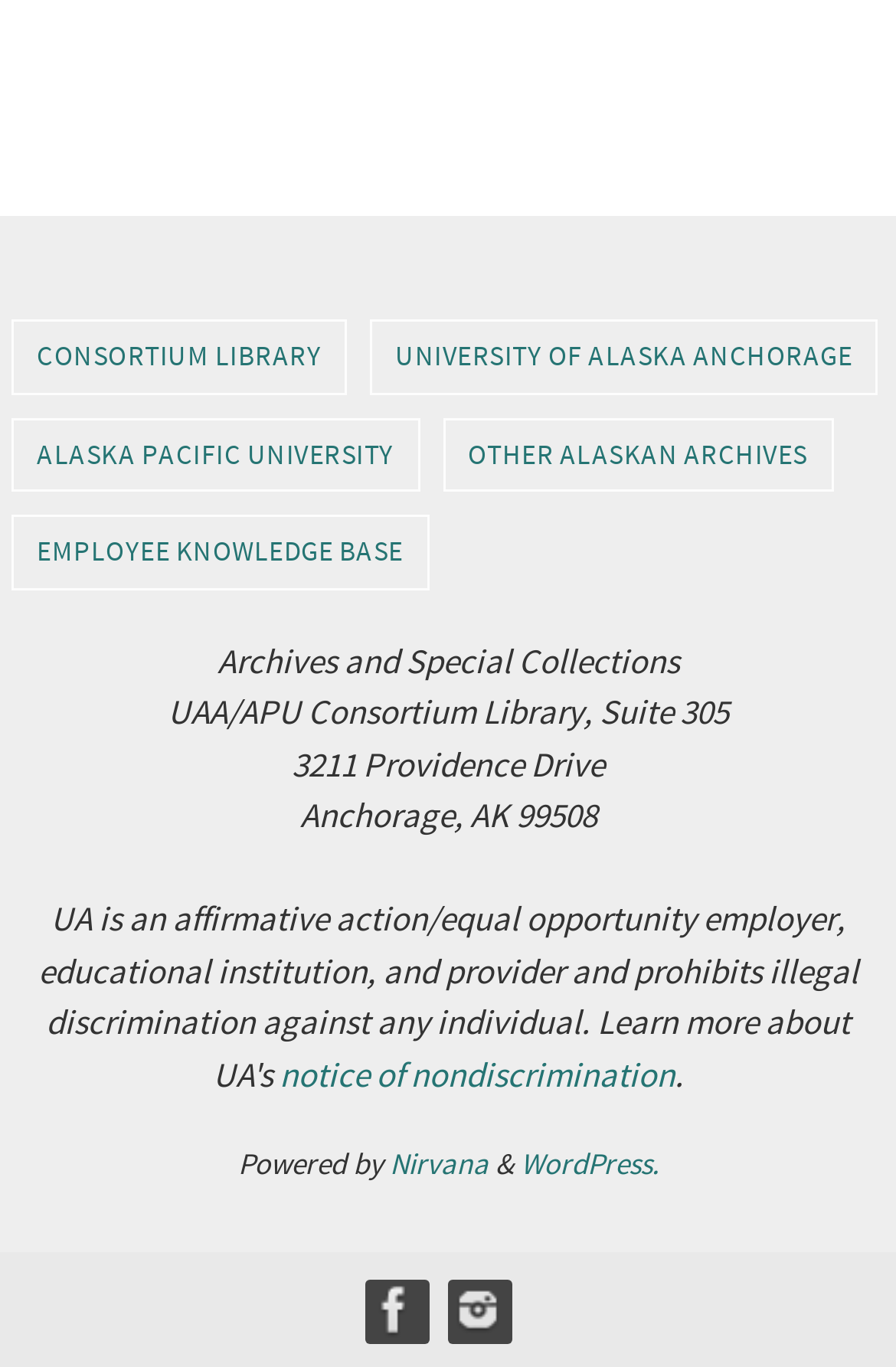Using the description "University of Alaska Anchorage", predict the bounding box of the relevant HTML element.

[0.415, 0.236, 0.977, 0.287]